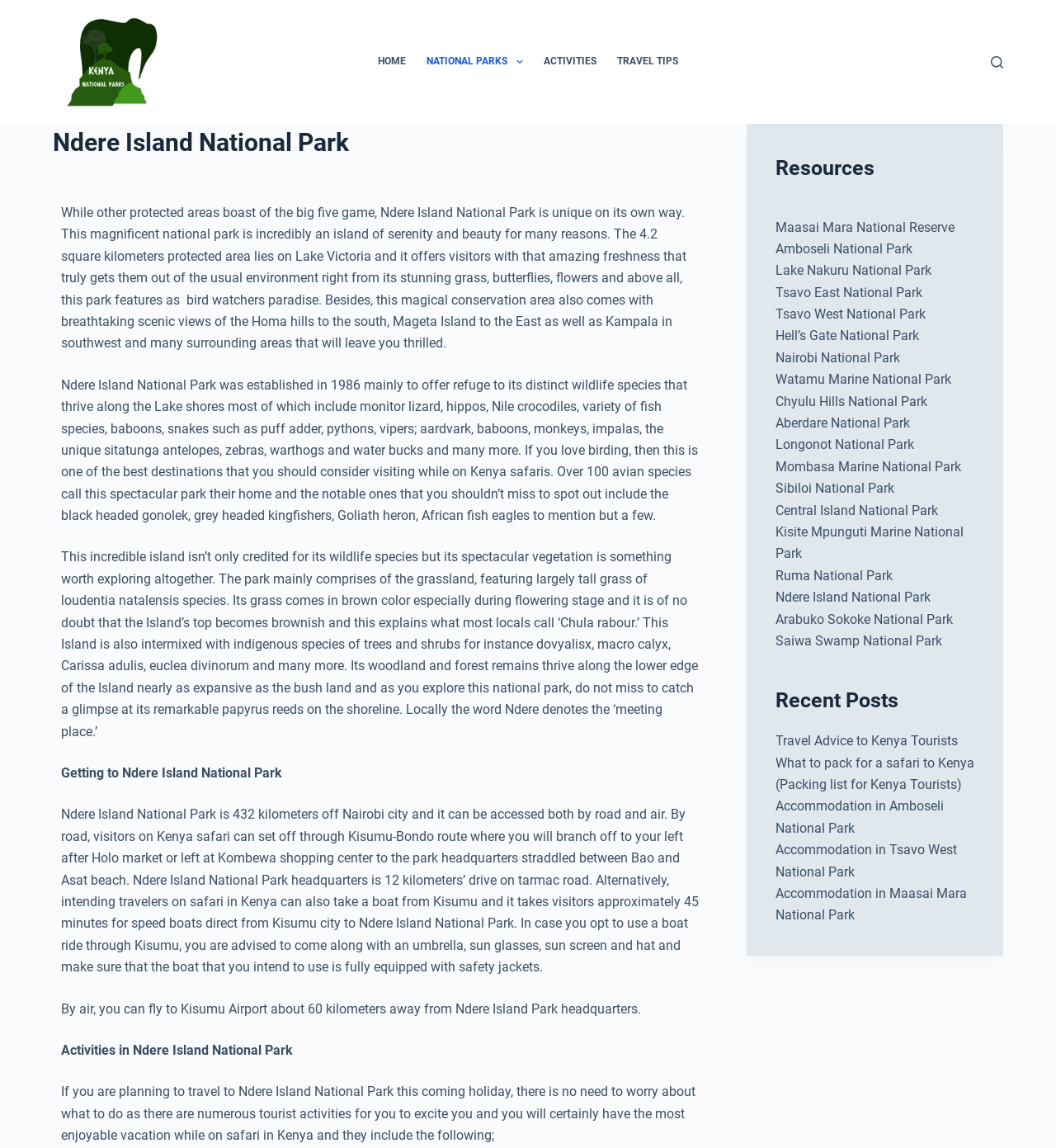What is the size of the protected area?
From the image, provide a succinct answer in one word or a short phrase.

4.2 square kilometers